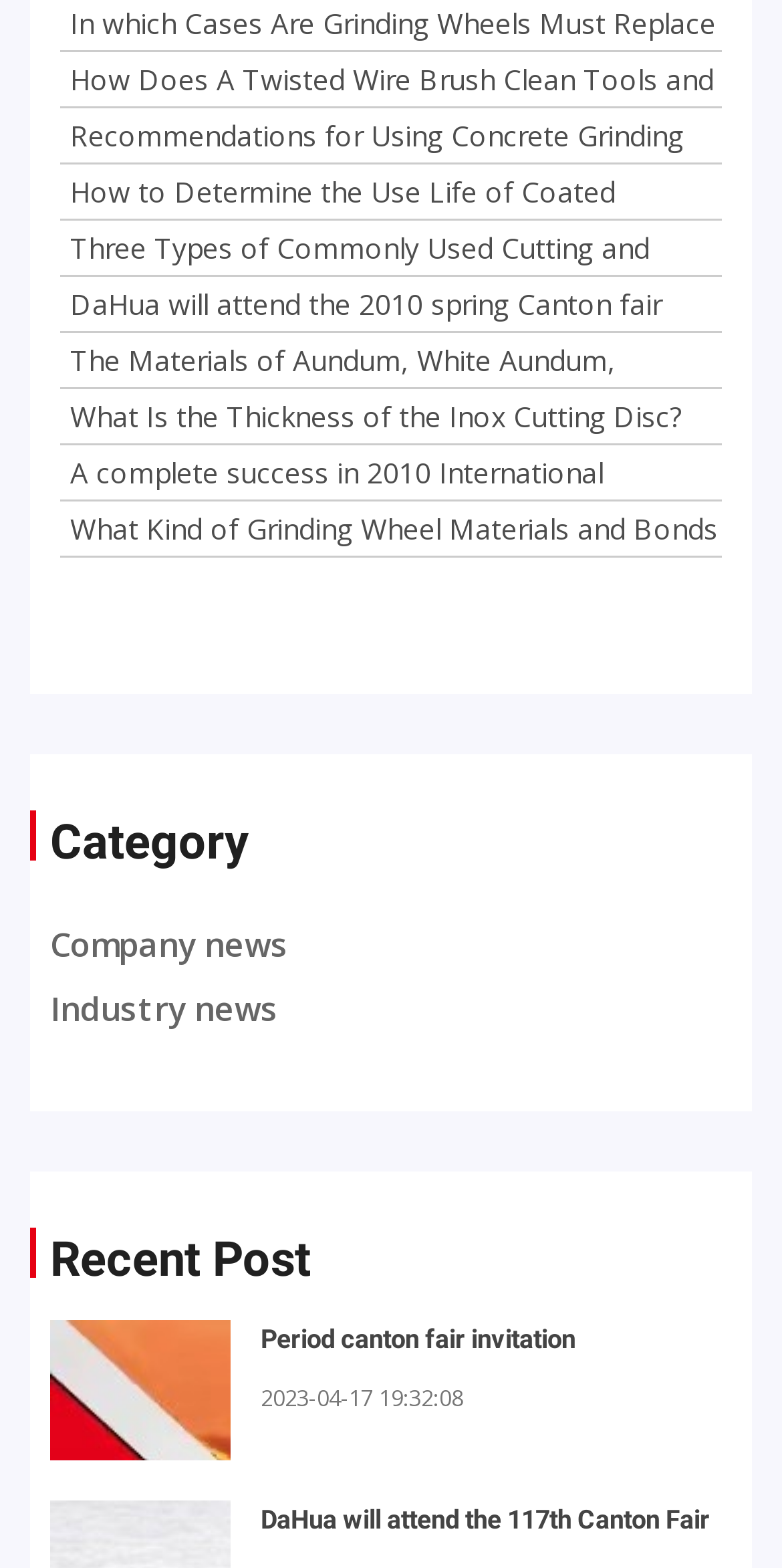What is the topic of the first link?
Please answer the question with a detailed and comprehensive explanation.

The first link on the webpage has the text 'In which Cases Are Grinding Wheels Must Replace', which suggests that the topic of the link is related to grinding wheels.